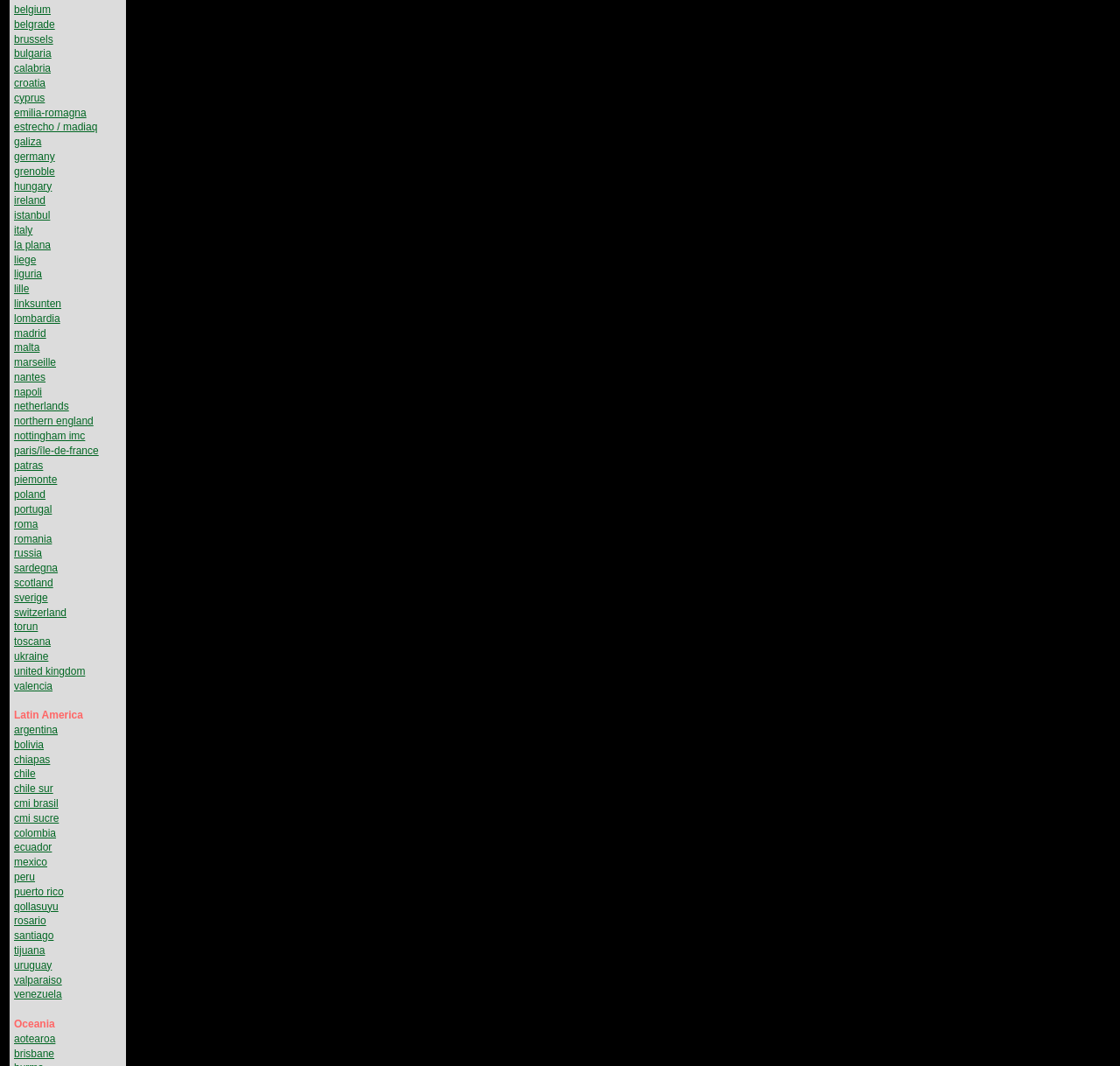Specify the bounding box coordinates of the element's region that should be clicked to achieve the following instruction: "go to latin america". The bounding box coordinates consist of four float numbers between 0 and 1, in the format [left, top, right, bottom].

[0.012, 0.665, 0.074, 0.677]